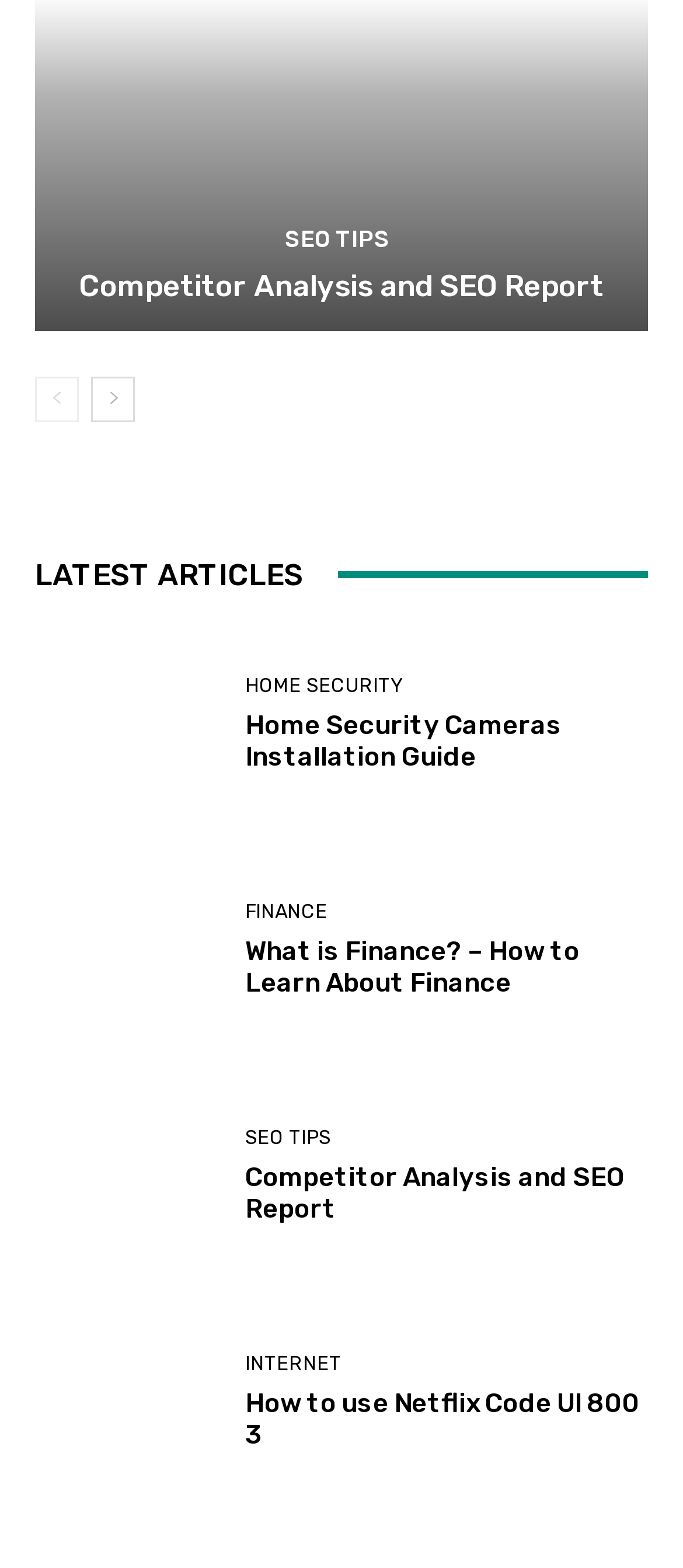Provide the bounding box coordinates for the area that should be clicked to complete the instruction: "Go to previous page".

[0.051, 0.24, 0.115, 0.269]